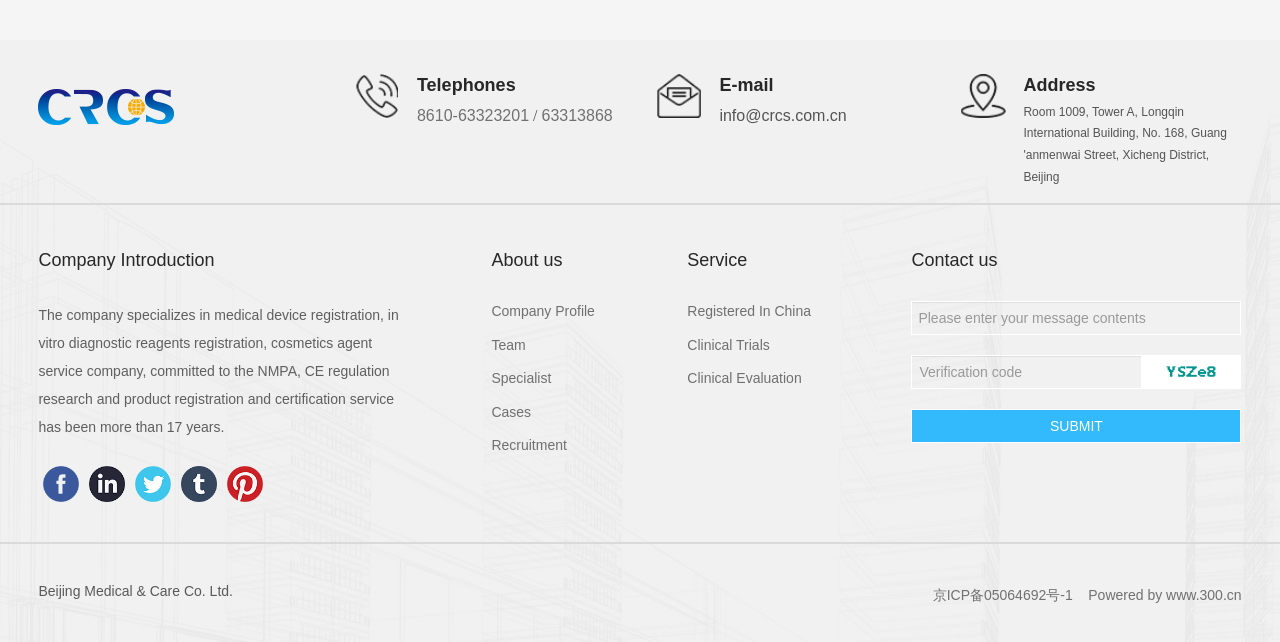How many social media links are there?
Please provide an in-depth and detailed response to the question.

I counted the social media links at the bottom of the webpage and found 5 links, which are Facebook, Linkedin, Twitter, Tumblr, and Pinterest.